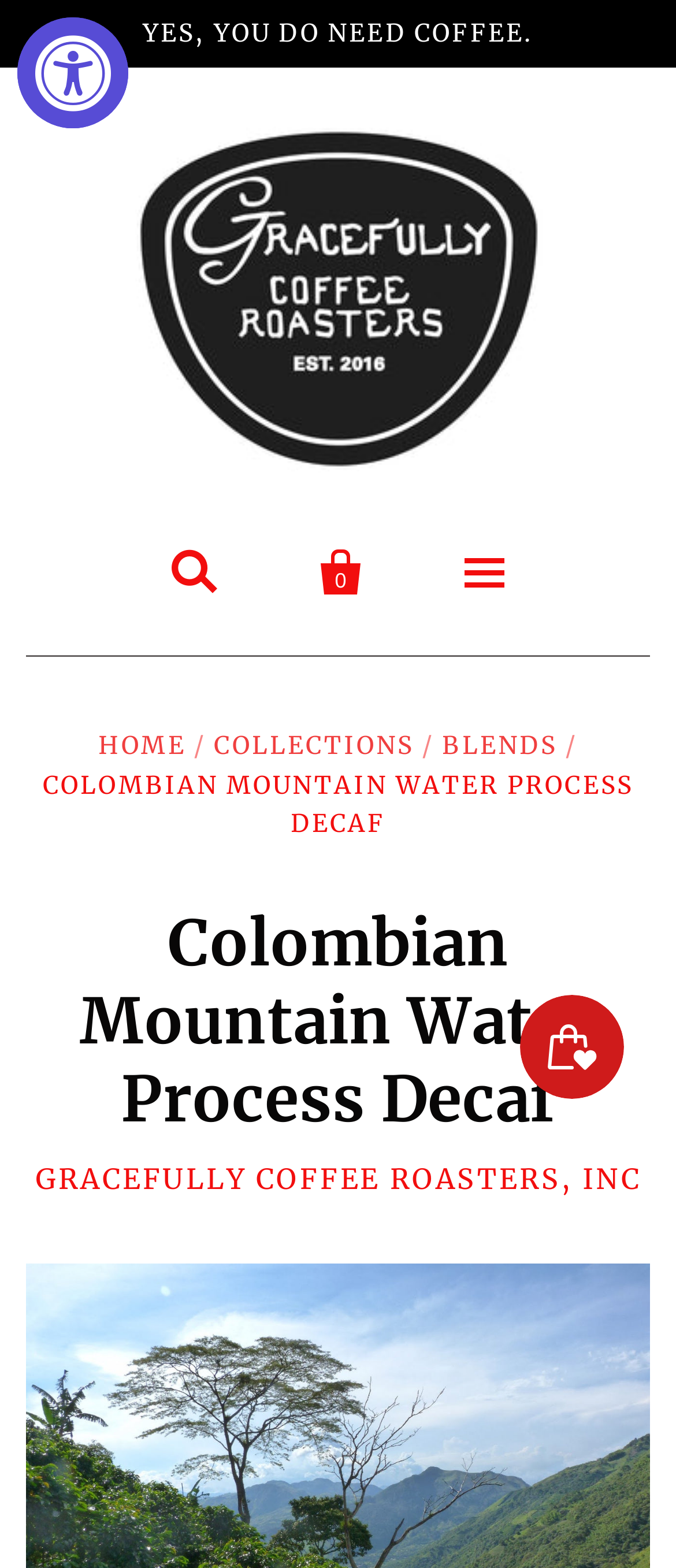Respond to the question below with a single word or phrase:
What is the name of the coffee roasters?

Gracefully Coffee Roasters, Inc